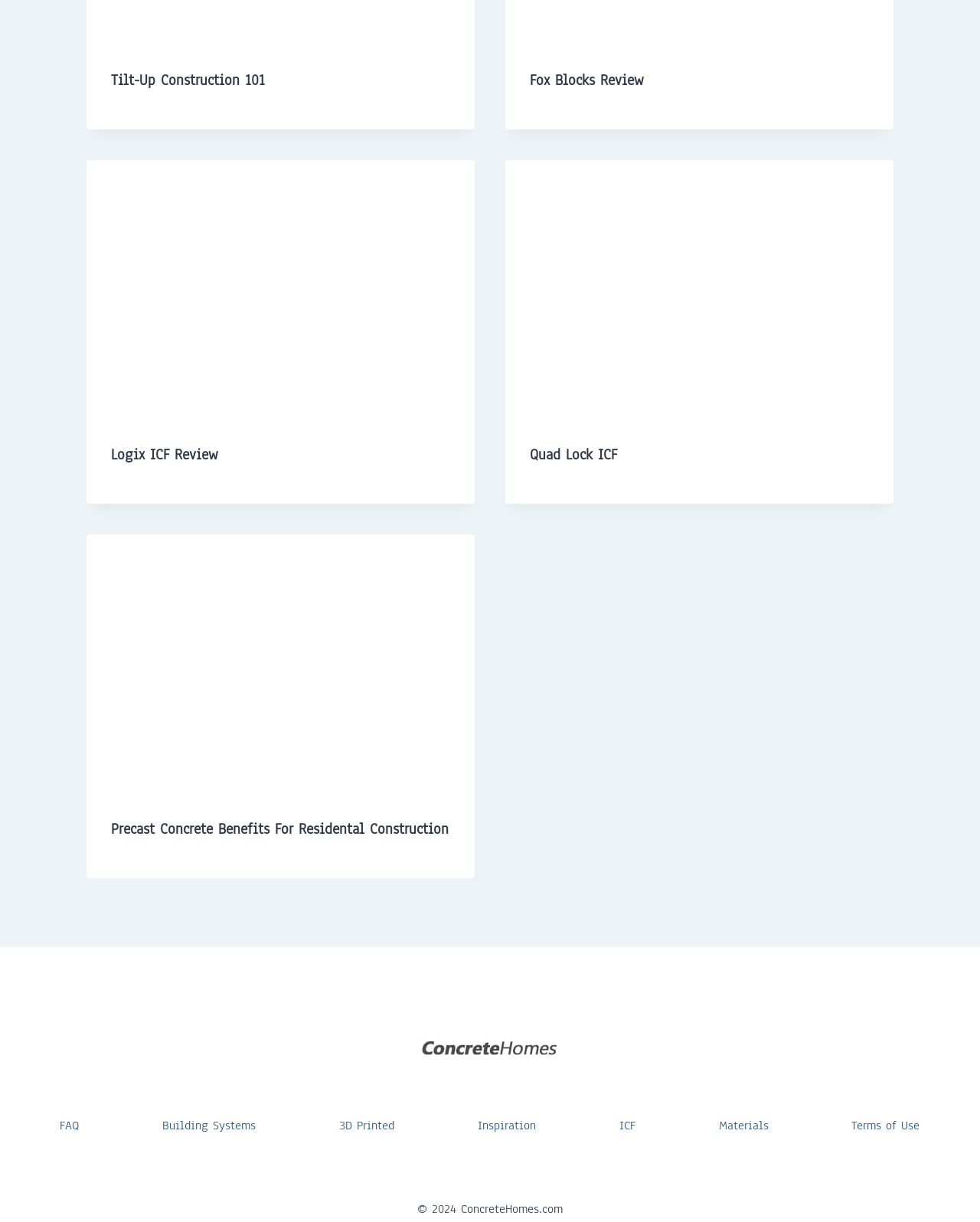Give a short answer using one word or phrase for the question:
What is the copyright year of the website?

2024